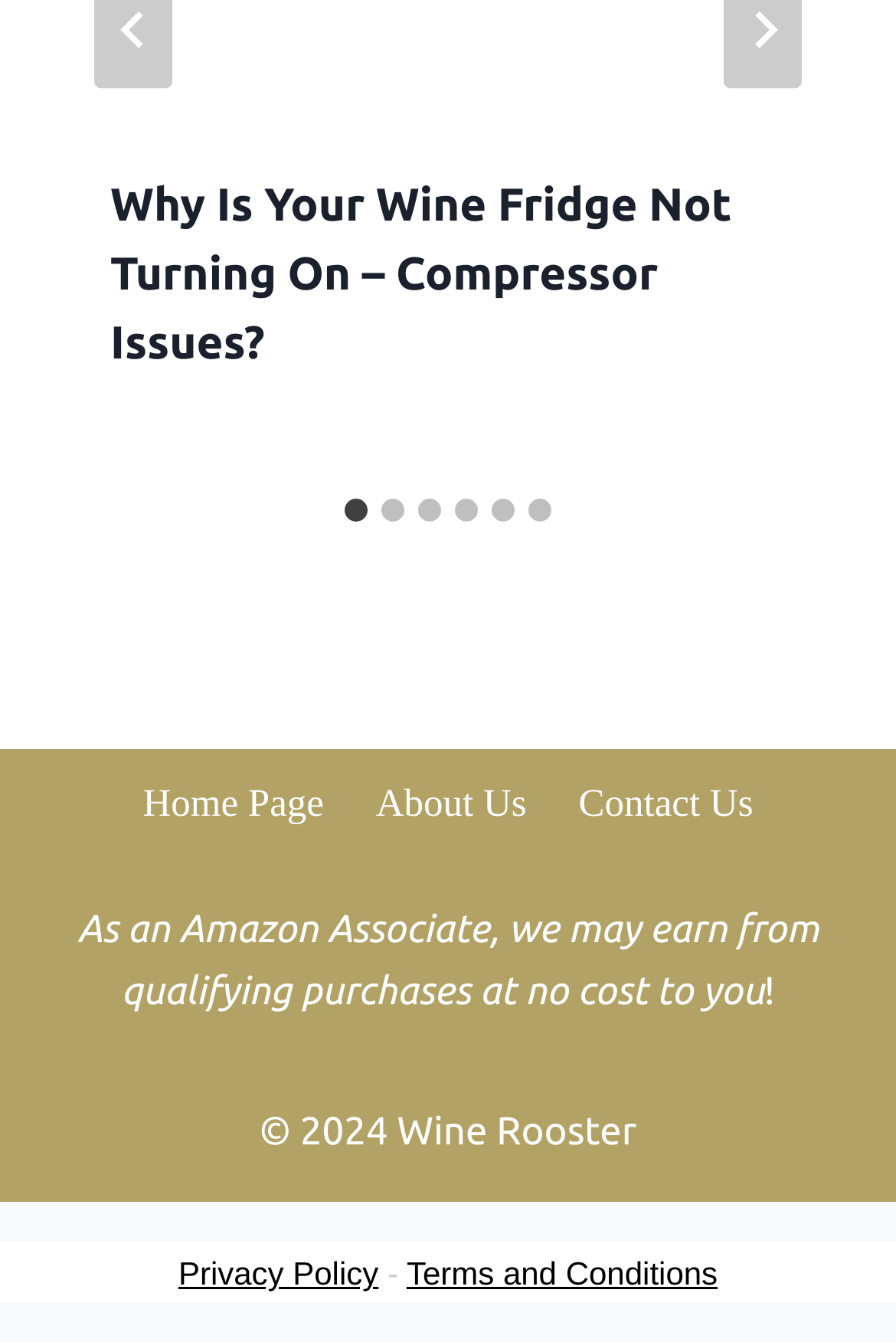How many links are available in the footer navigation?
Carefully analyze the image and provide a thorough answer to the question.

I examined the footer navigation section and found three links: 'Home Page', 'About Us', and 'Contact Us'. There are 3 links in total.